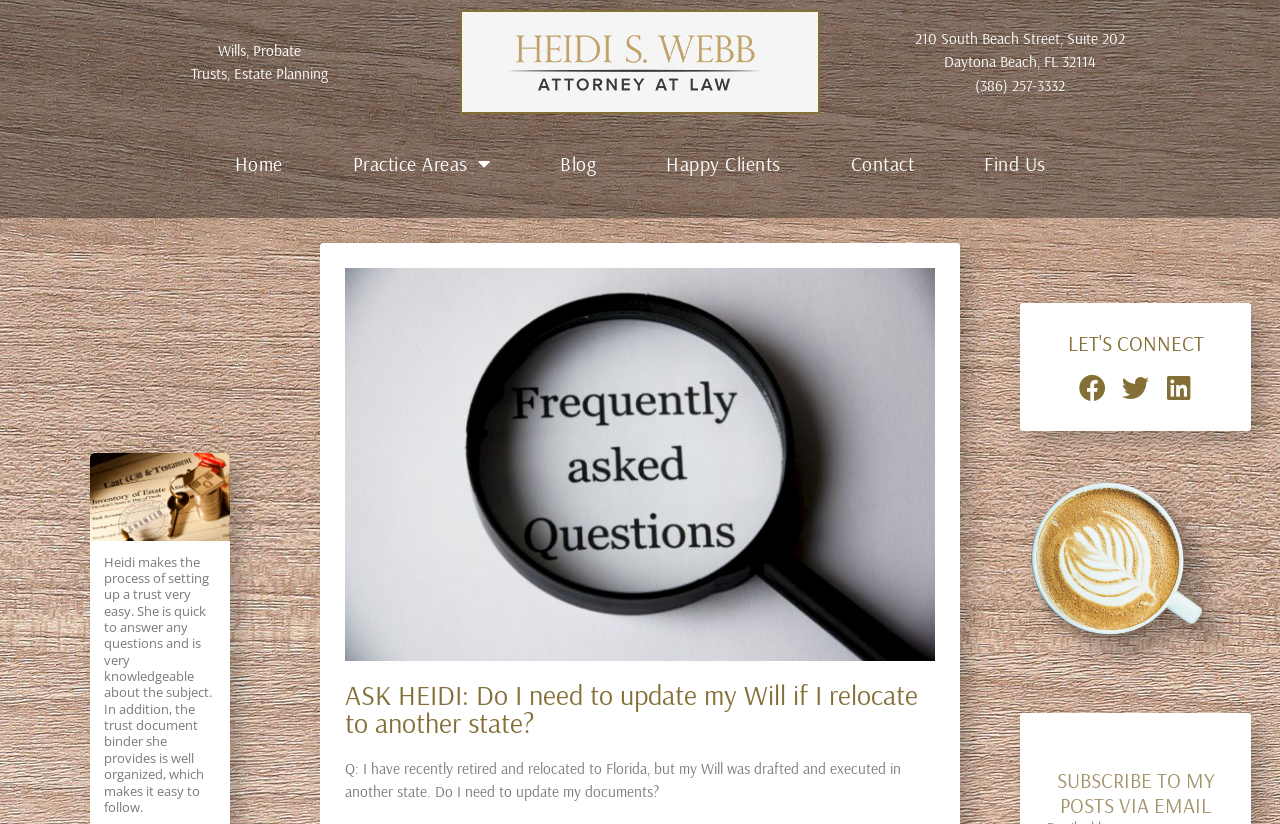What is the address of Heidi S. Webb's office?
Provide a concise answer using a single word or phrase based on the image.

210 South Beach Street, Suite 202